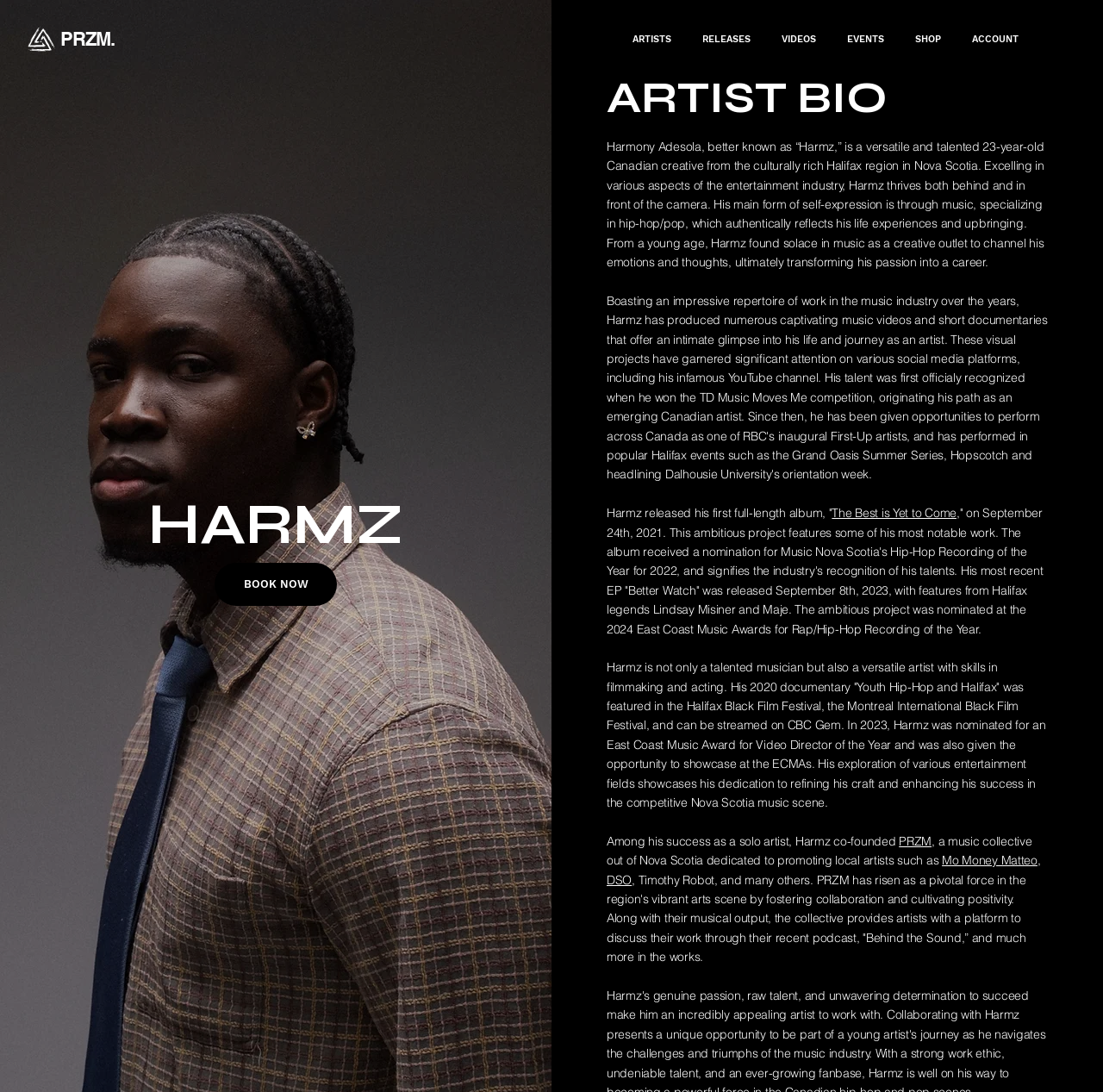Specify the bounding box coordinates of the element's region that should be clicked to achieve the following instruction: "Click on VIDEOS". The bounding box coordinates consist of four float numbers between 0 and 1, in the format [left, top, right, bottom].

[0.701, 0.022, 0.747, 0.049]